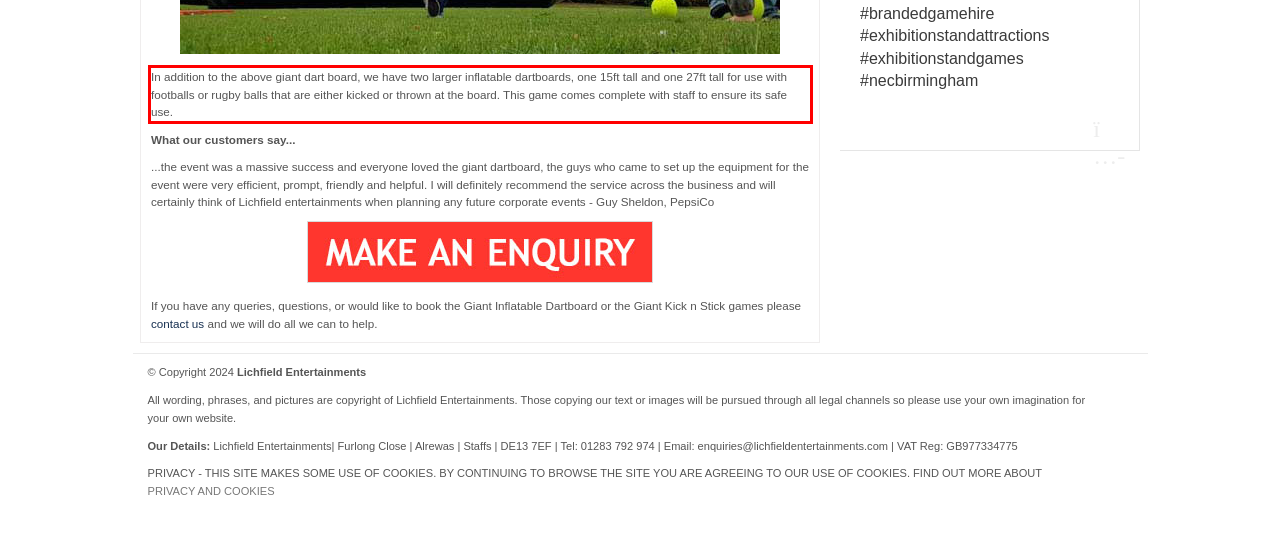Within the screenshot of a webpage, identify the red bounding box and perform OCR to capture the text content it contains.

In addition to the above giant dart board, we have two larger inflatable dartboards, one 15ft tall and one 27ft tall for use with footballs or rugby balls that are either kicked or thrown at the board. This game comes complete with staff to ensure its safe use.